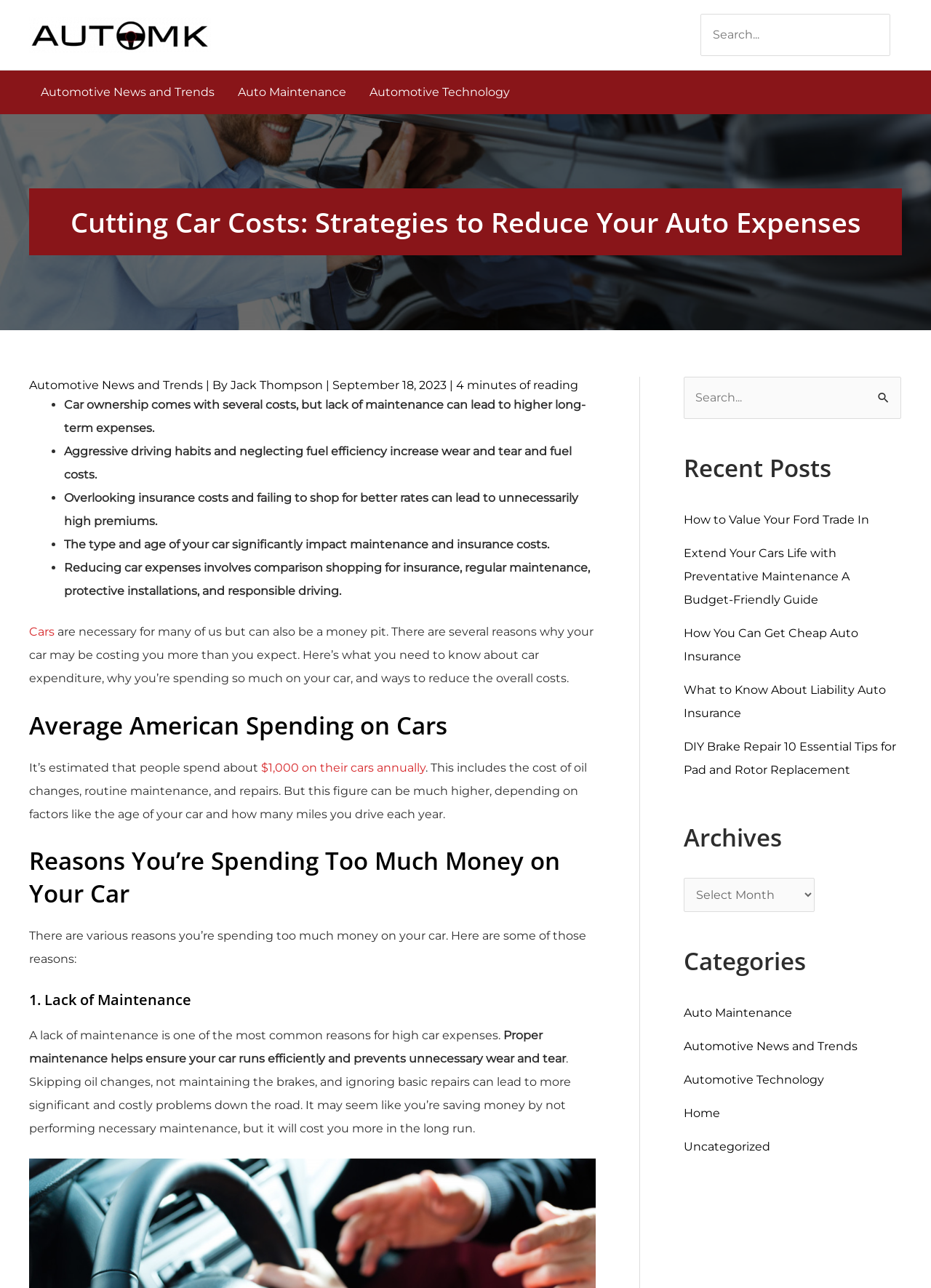What is the category of the article 'How to Value Your Ford Trade In'?
Please ensure your answer is as detailed and informative as possible.

The category of the article 'How to Value Your Ford Trade In' can be determined by looking at the 'Recent Posts' section, where the article is listed, and the 'Categories' section, which includes 'Auto Maintenance' as one of the categories.